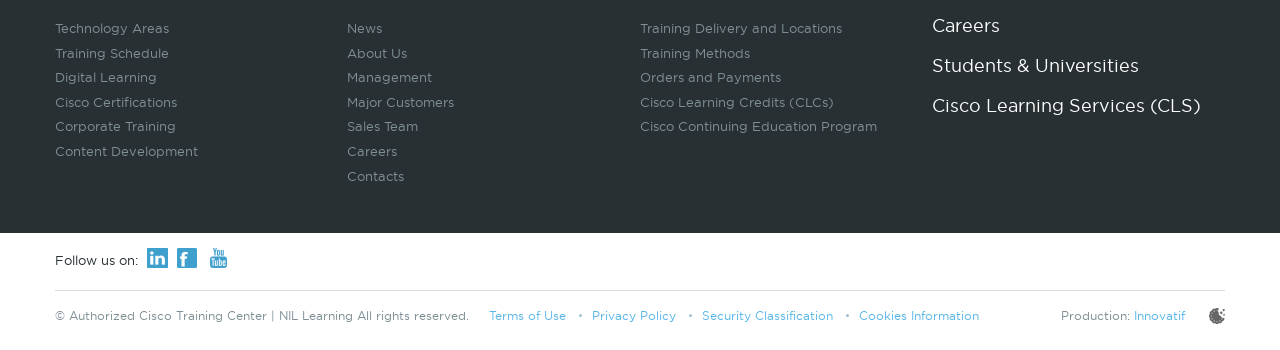Using the provided description Innovatif, find the bounding box coordinates for the UI element. Provide the coordinates in (top-left x, top-left y, bottom-right x, bottom-right y) format, ensuring all values are between 0 and 1.

[0.886, 0.882, 0.926, 0.919]